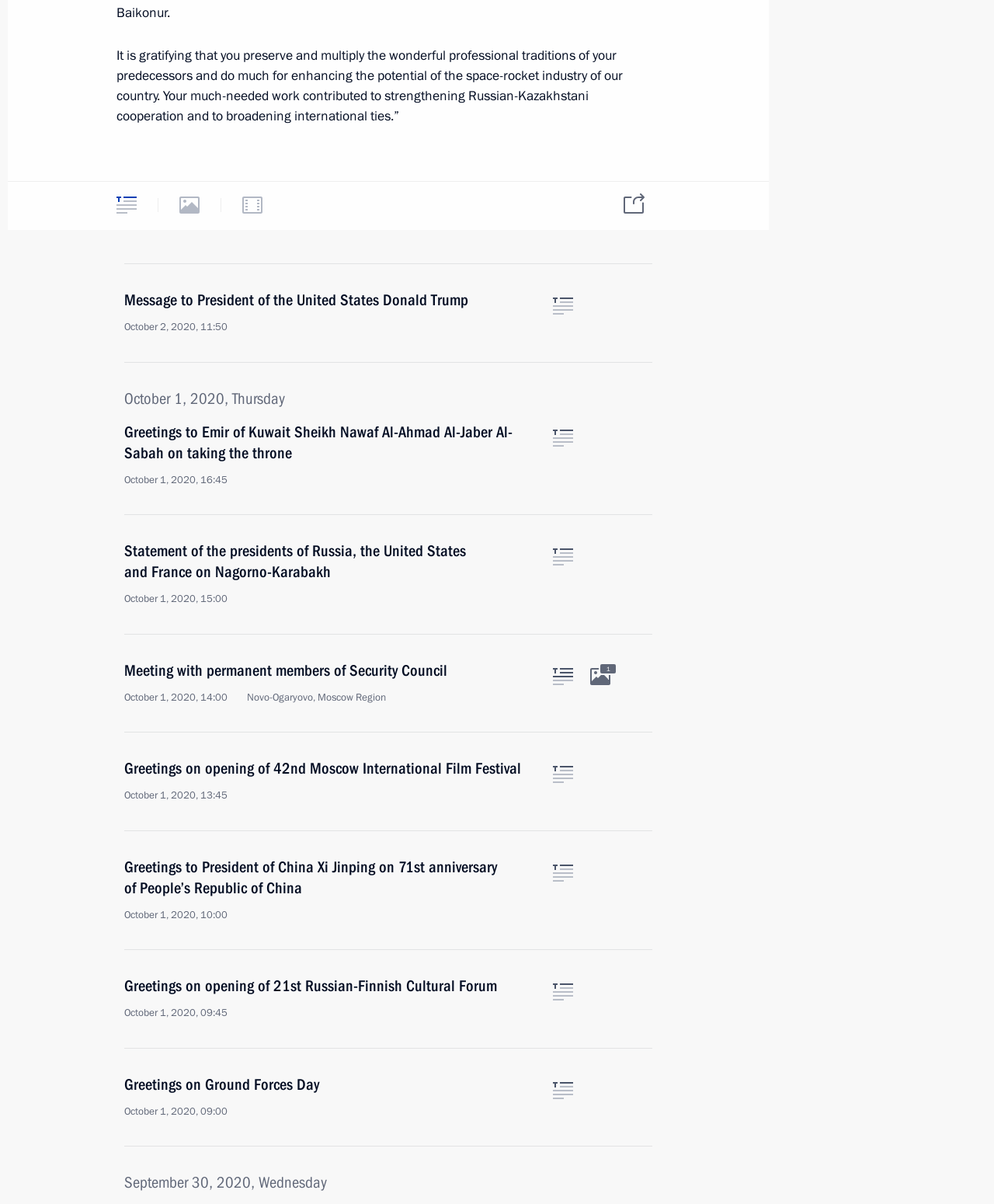Please determine the bounding box of the UI element that matches this description: YouTube Channel. The coordinates should be given as (top-left x, top-left y, bottom-right x, bottom-right y), with all values between 0 and 1.

[0.406, 0.606, 0.479, 0.618]